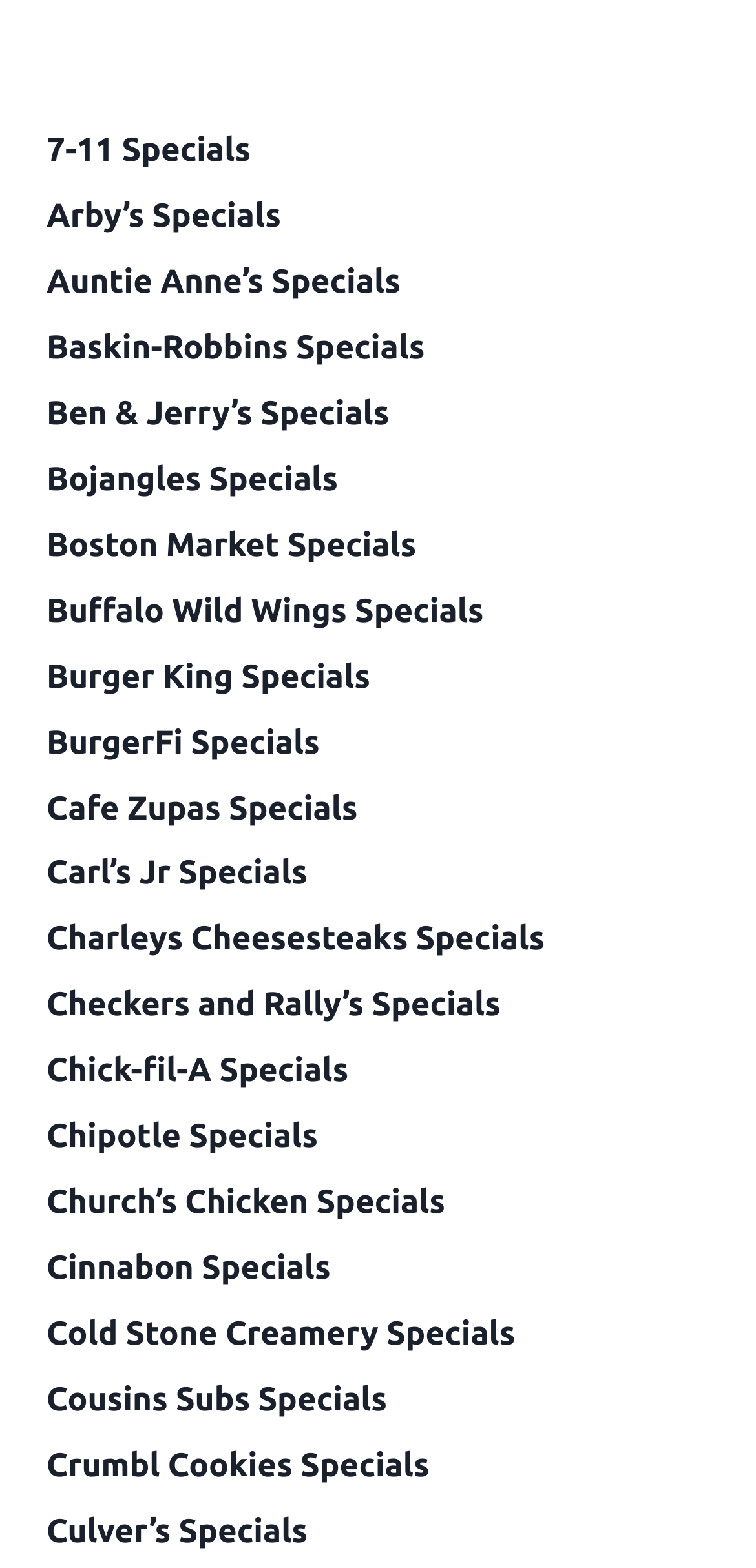Pinpoint the bounding box coordinates of the clickable element to carry out the following instruction: "Browse Culver’s Specials."

[0.062, 0.957, 0.938, 0.999]